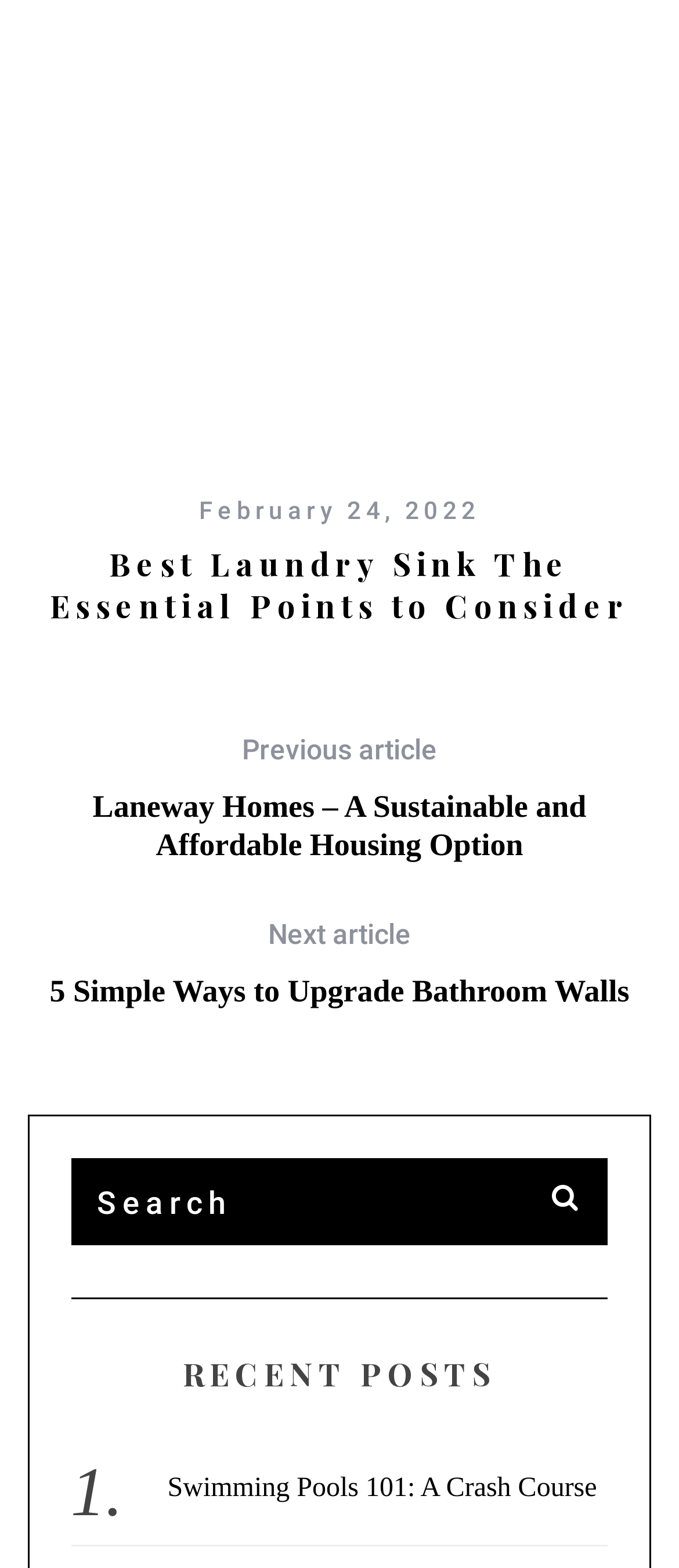Provide a one-word or short-phrase response to the question:
What is the title of the previous article?

Laneway Homes – A Sustainable and Affordable Housing Option